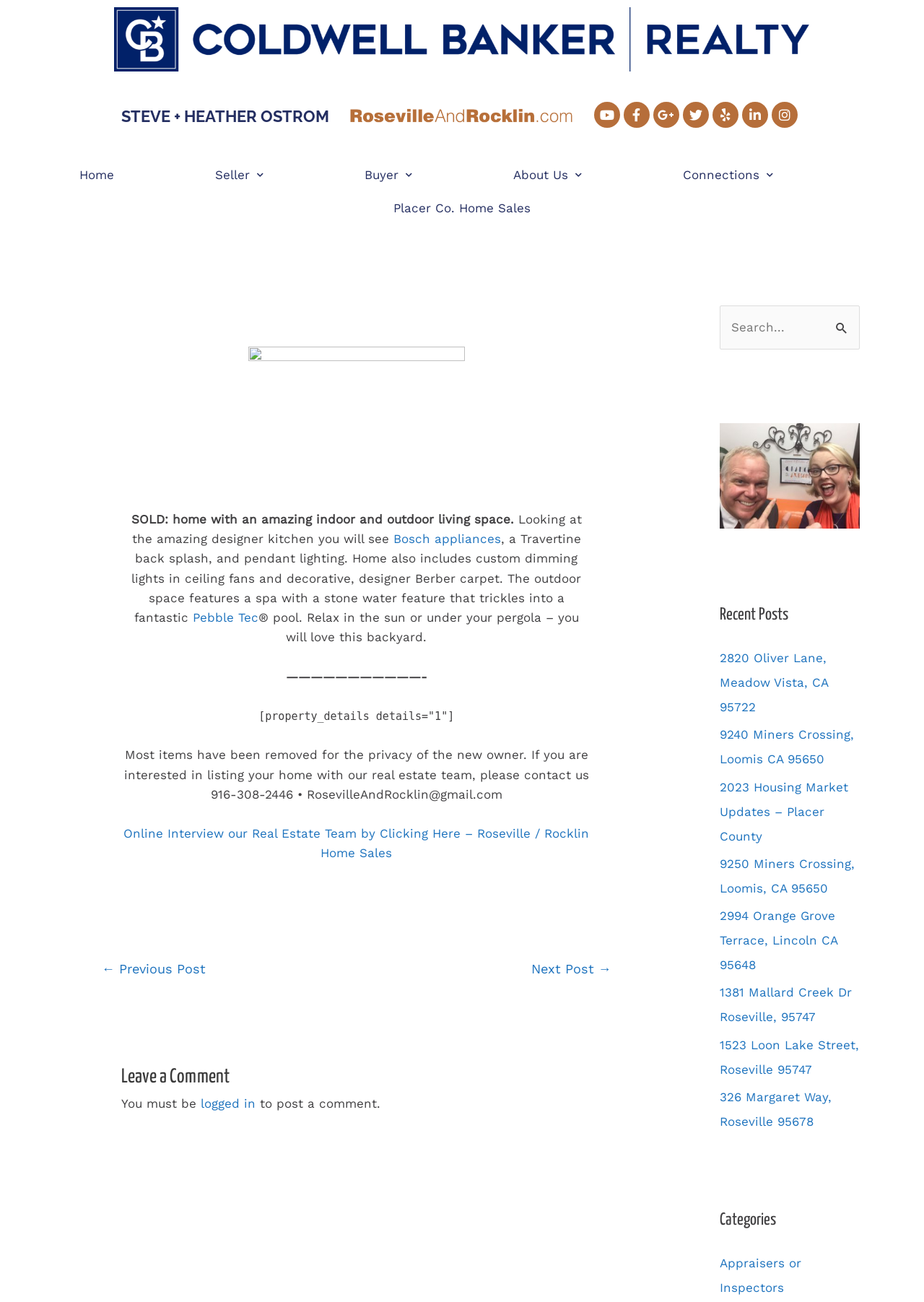Please identify the bounding box coordinates of where to click in order to follow the instruction: "Read the recent post about 2820 Oliver Lane".

[0.779, 0.5, 0.896, 0.549]